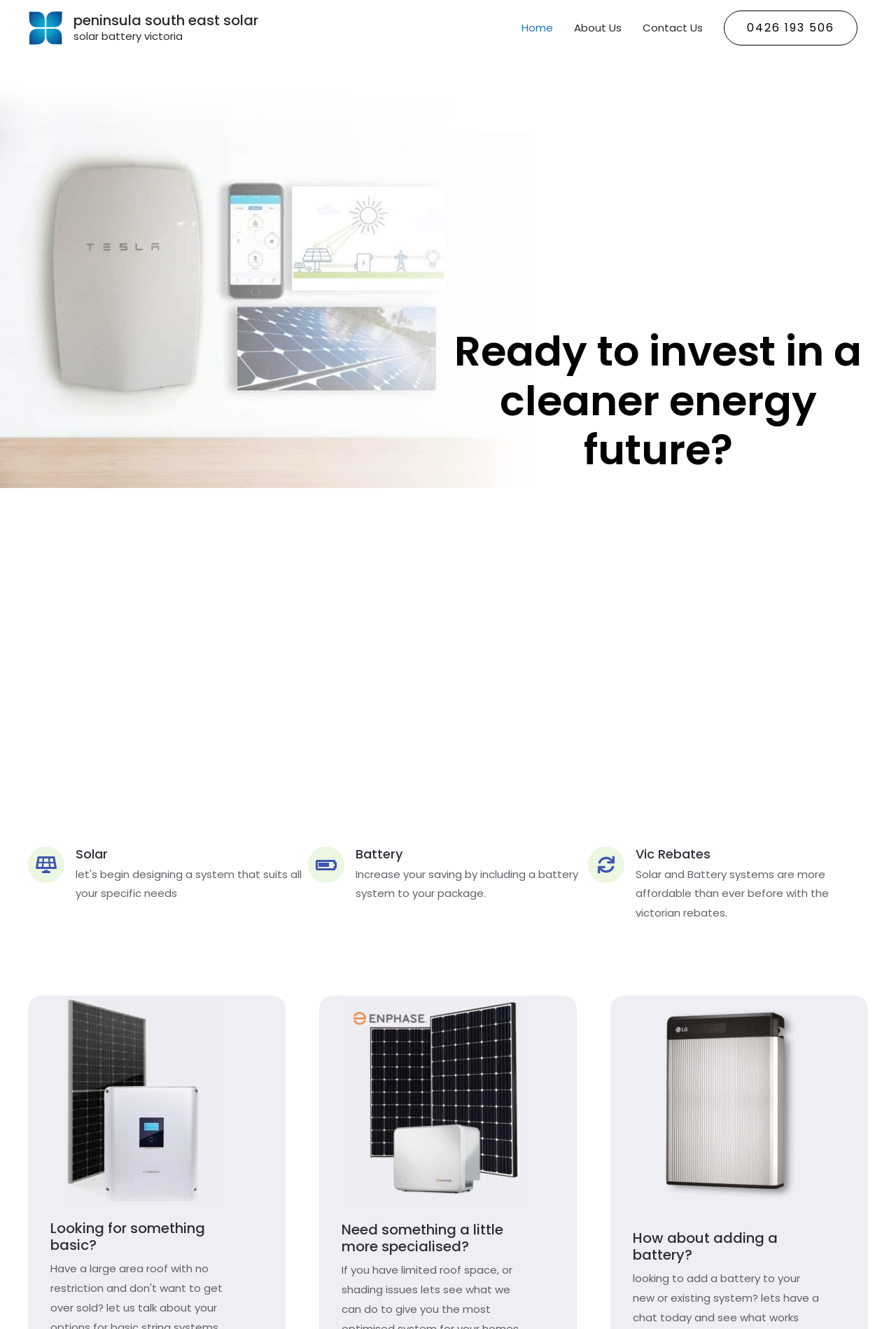What is the phone number?
Please respond to the question thoroughly and include all relevant details.

The phone number is obtained from the link element '0426 193 506' which is located at the top-right corner of the webpage, indicating the company's contact information.